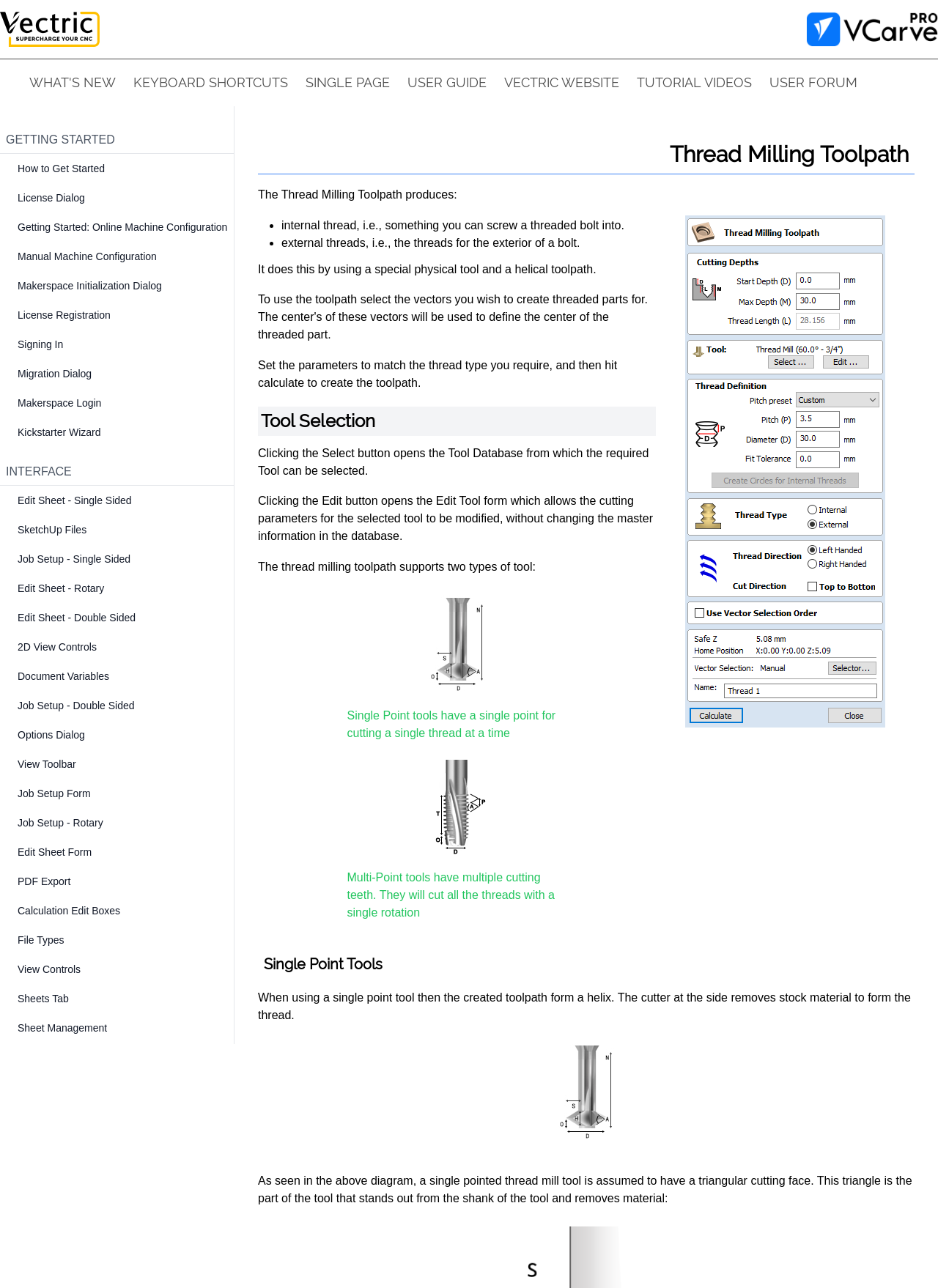Please specify the bounding box coordinates for the clickable region that will help you carry out the instruction: "Click on the 'WHAT'S NEW' link".

[0.031, 0.056, 0.123, 0.072]